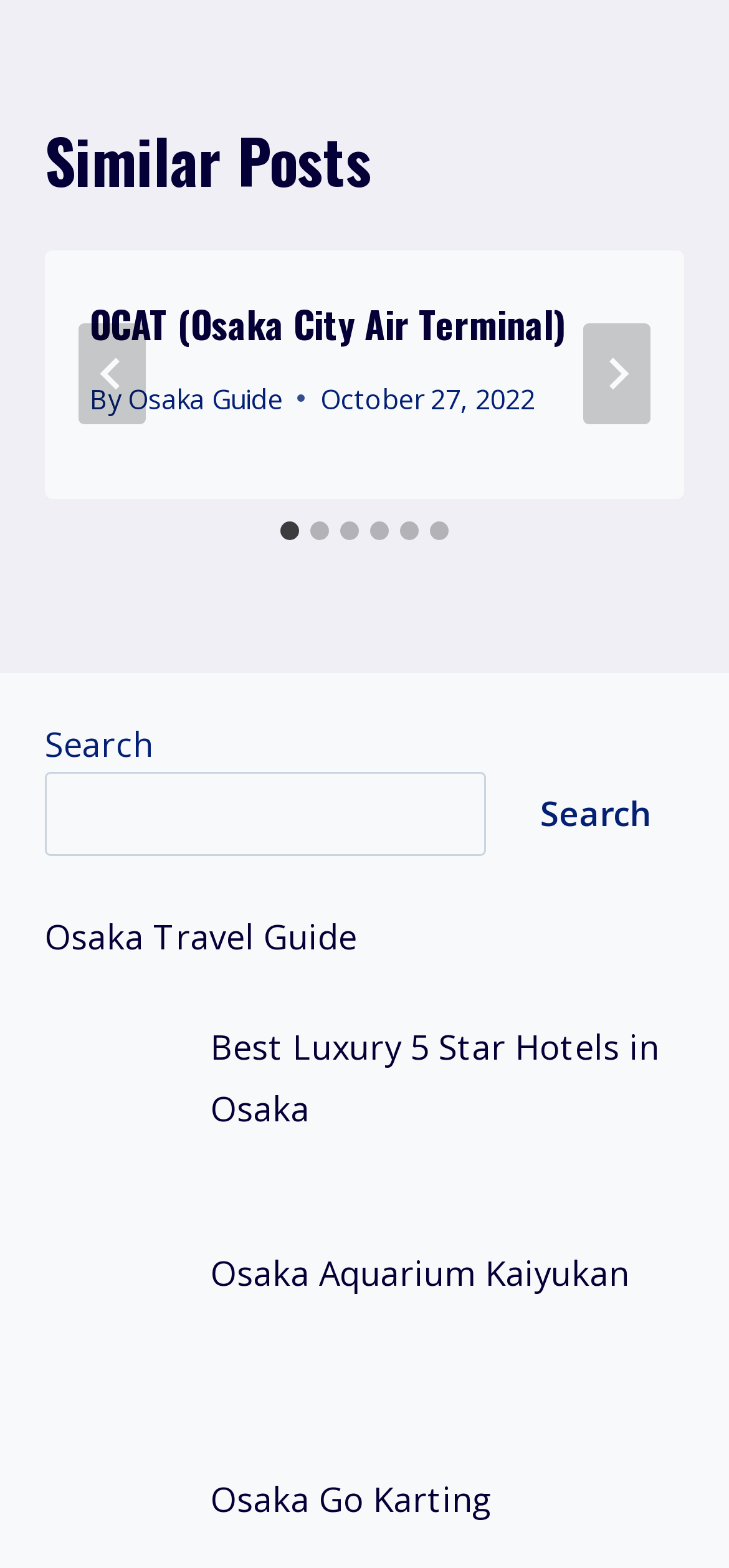Give a short answer using one word or phrase for the question:
What is the author of the first article?

Osaka Guide